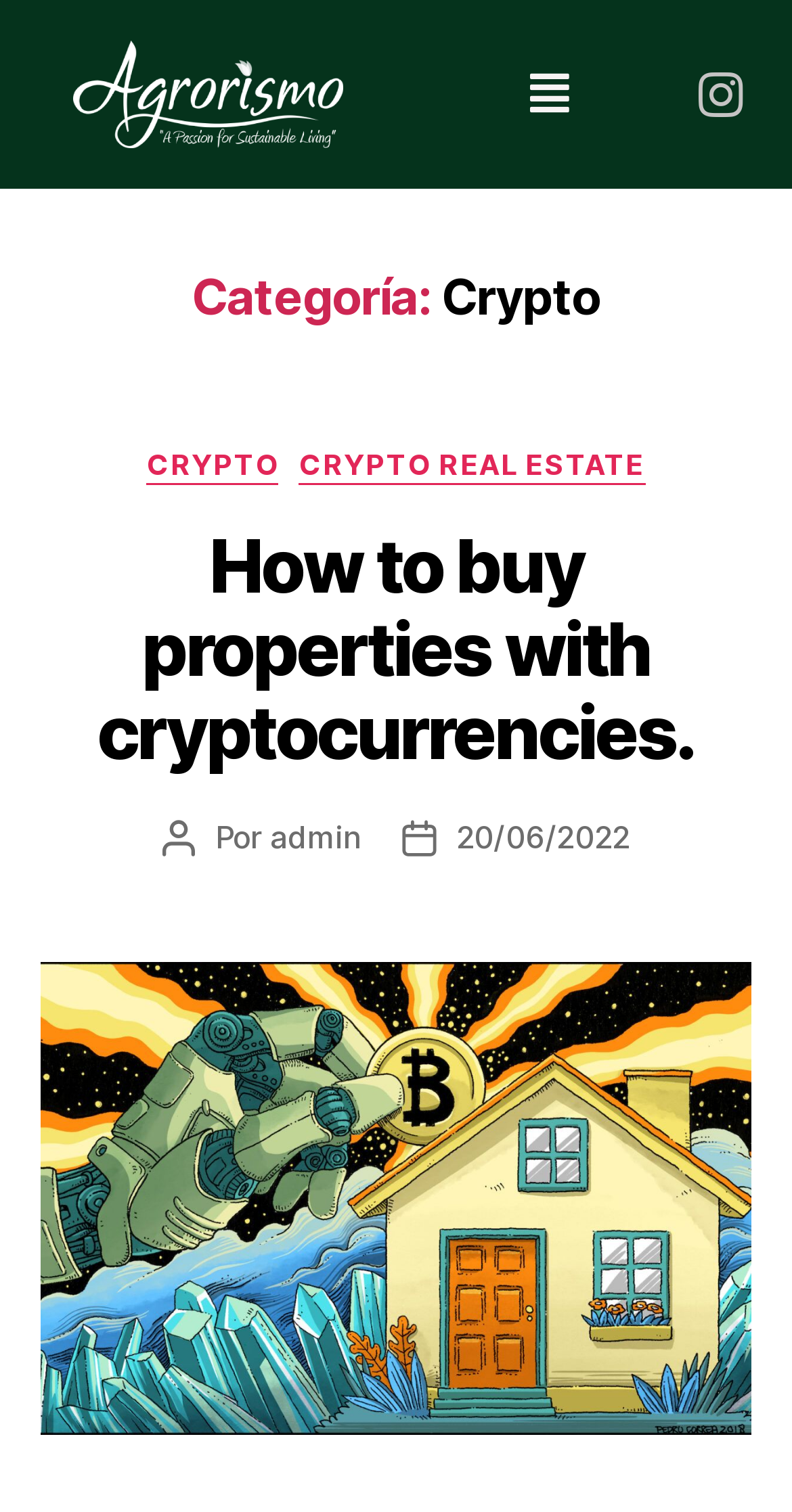Identify the bounding box for the UI element specified in this description: "Crypto Real Estate". The coordinates must be four float numbers between 0 and 1, formatted as [left, top, right, bottom].

[0.378, 0.295, 0.815, 0.32]